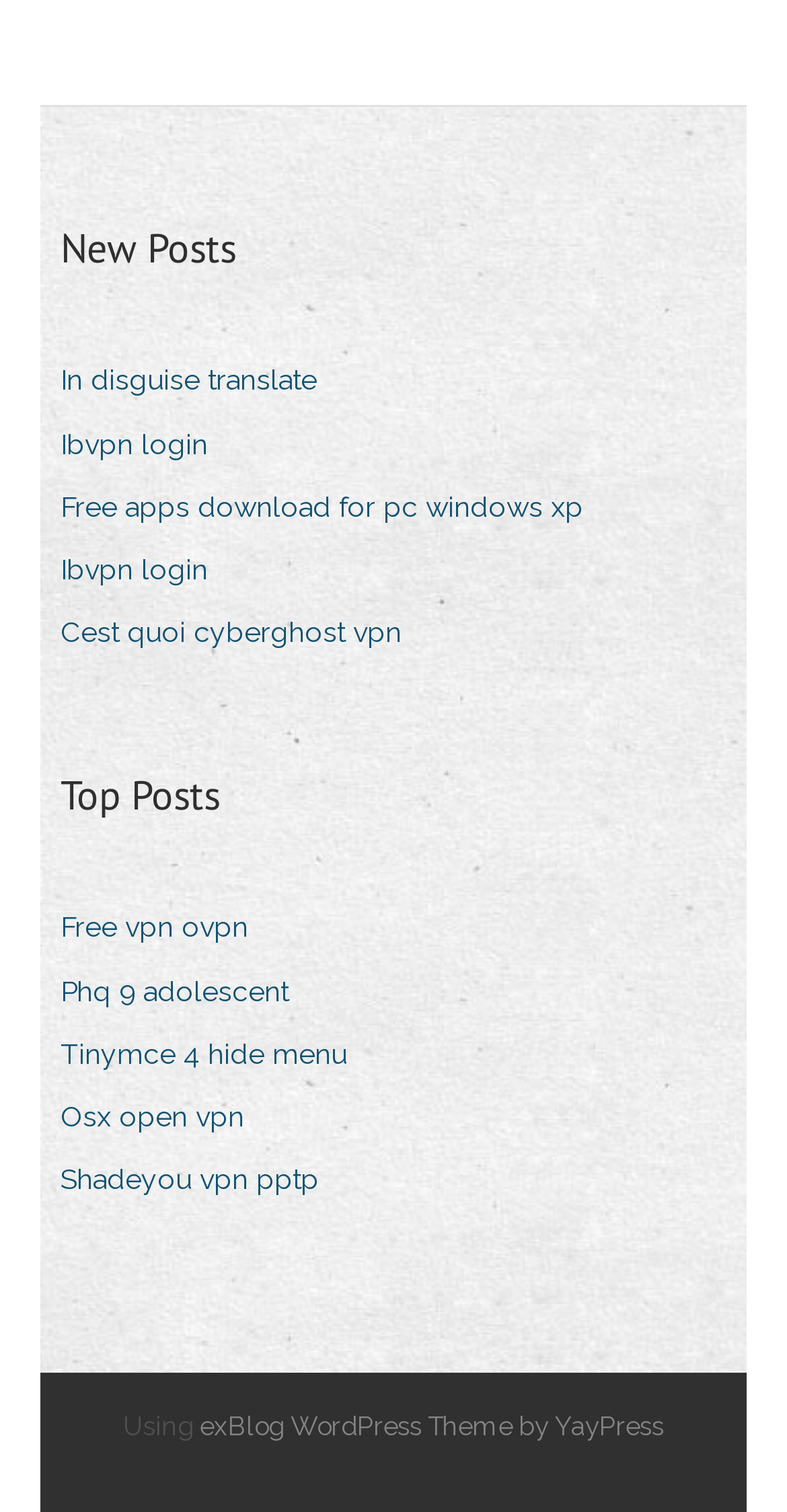Identify the bounding box coordinates of the specific part of the webpage to click to complete this instruction: "Go to 'exBlog WordPress Theme by YayPress'".

[0.254, 0.934, 0.844, 0.954]